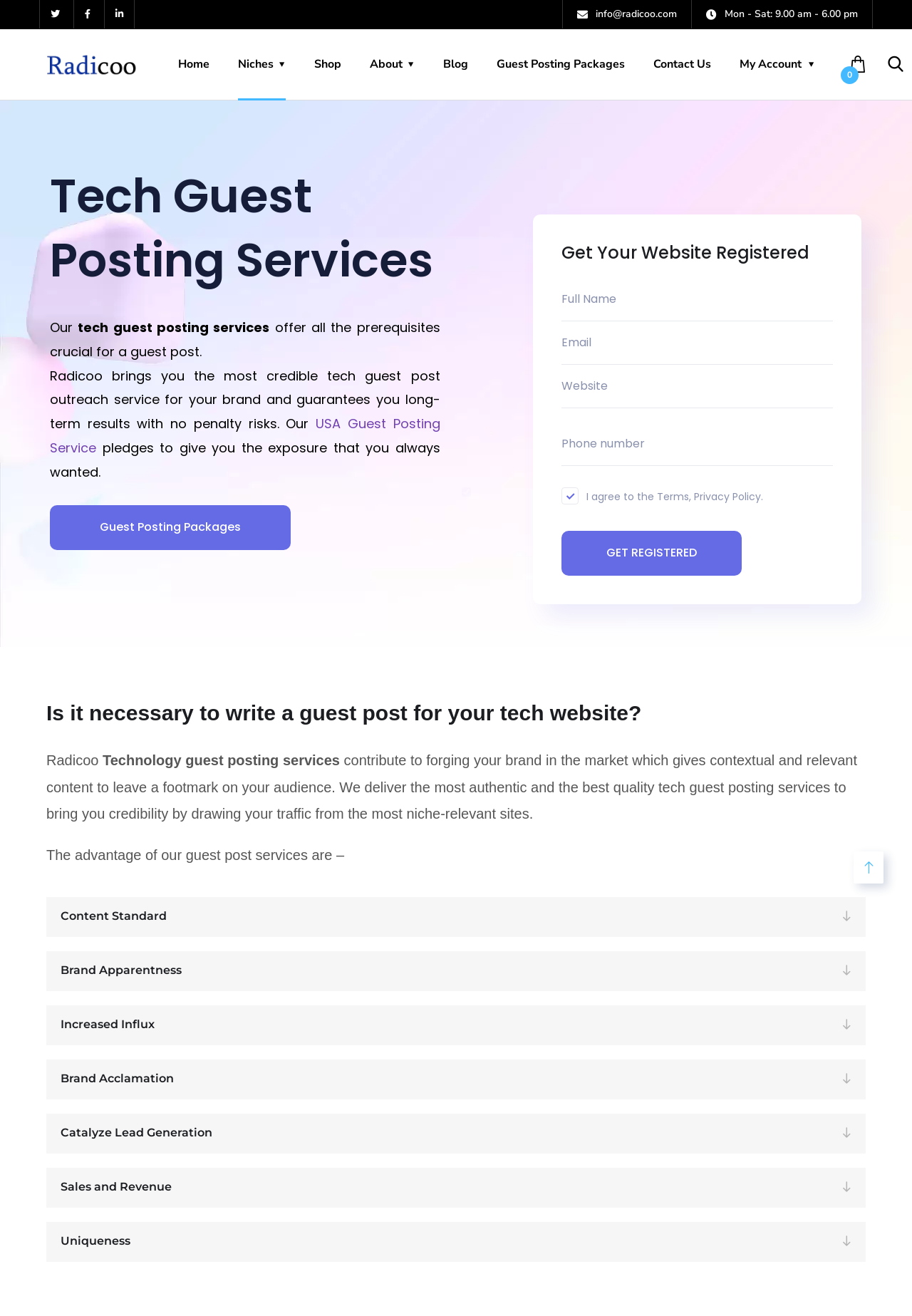Please locate the bounding box coordinates of the element that should be clicked to complete the given instruction: "Click the 'Contact Us' link".

[0.716, 0.022, 0.78, 0.076]